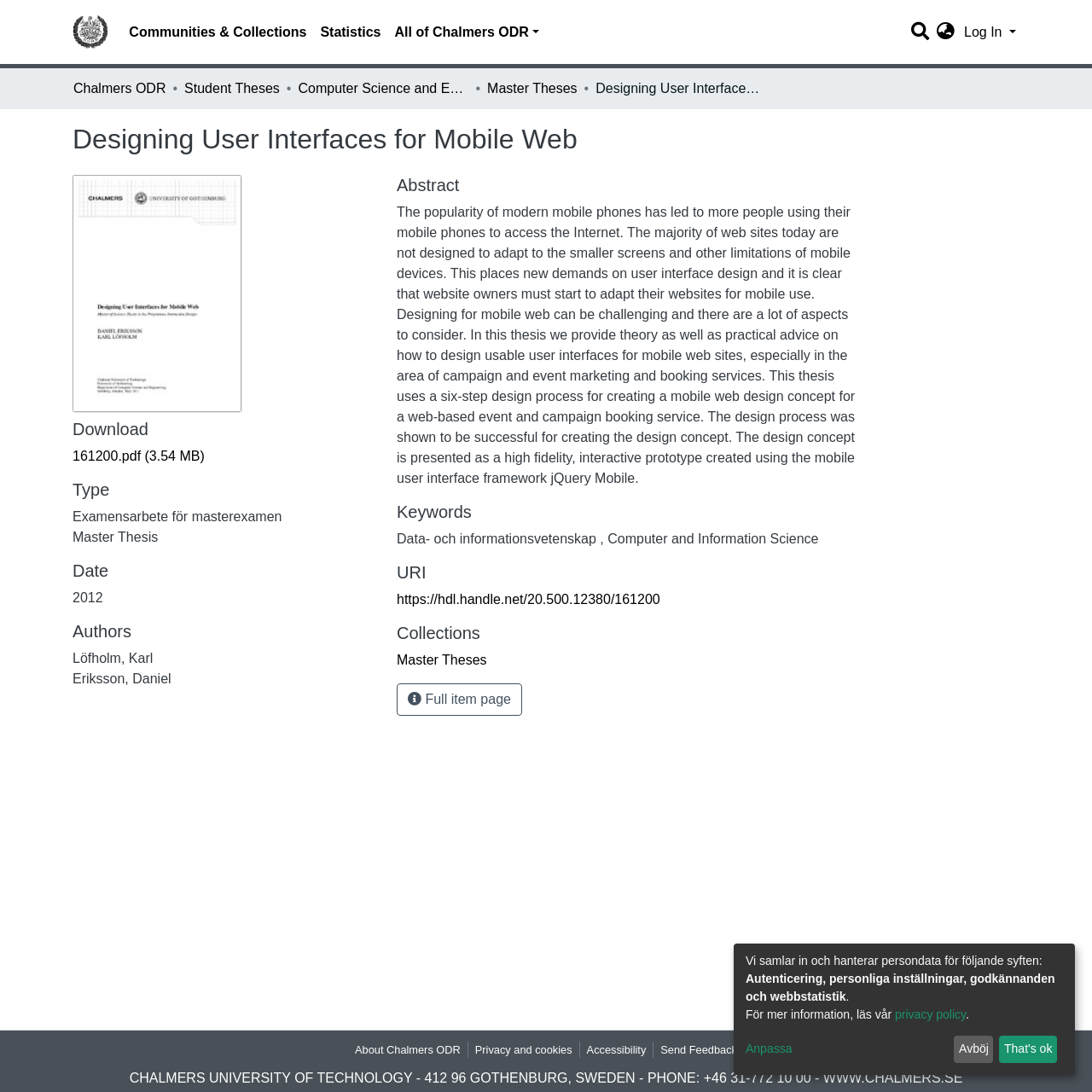Generate a detailed explanation of the webpage's features and information.

This webpage is about a master thesis titled "Designing User Interfaces for Mobile Web" from Chalmers University of Technology. At the top, there is a main navigation bar with links to "Repository logo", "Communities & Collections", "Statistics", "All of Chalmers ODR", and a search bar. On the right side of the navigation bar, there are buttons for language switching and logging in.

Below the navigation bar, there is a breadcrumb navigation with links to "Chalmers ODR", "Student Theses", "Computer Science and Engineering (CSE)", "Master Theses", and the title of the thesis. The title is also presented as a heading.

The main content of the webpage is divided into sections, including "Download", "Type", "Date", "Authors", "Abstract", "Keywords", "URI", and "Collections". The "Abstract" section provides a summary of the thesis, which discusses the importance of designing user interfaces for mobile web due to the increasing use of mobile phones to access the internet. The "Keywords" section lists relevant keywords, including "Data- och informationsvetenskap" and "Computer and Information Science".

There are also links to "Full item page" and "Master Theses" collections. At the bottom of the webpage, there is a section with links to "About Chalmers ODR", "Privacy and cookies", "Accessibility", and "Send Feedback". Additionally, there is a footer with contact information for Chalmers University of Technology and a link to the university's website.

On the right side of the footer, there is a section with text about collecting and handling personal data, with links to a privacy policy and options to adjust or decline.